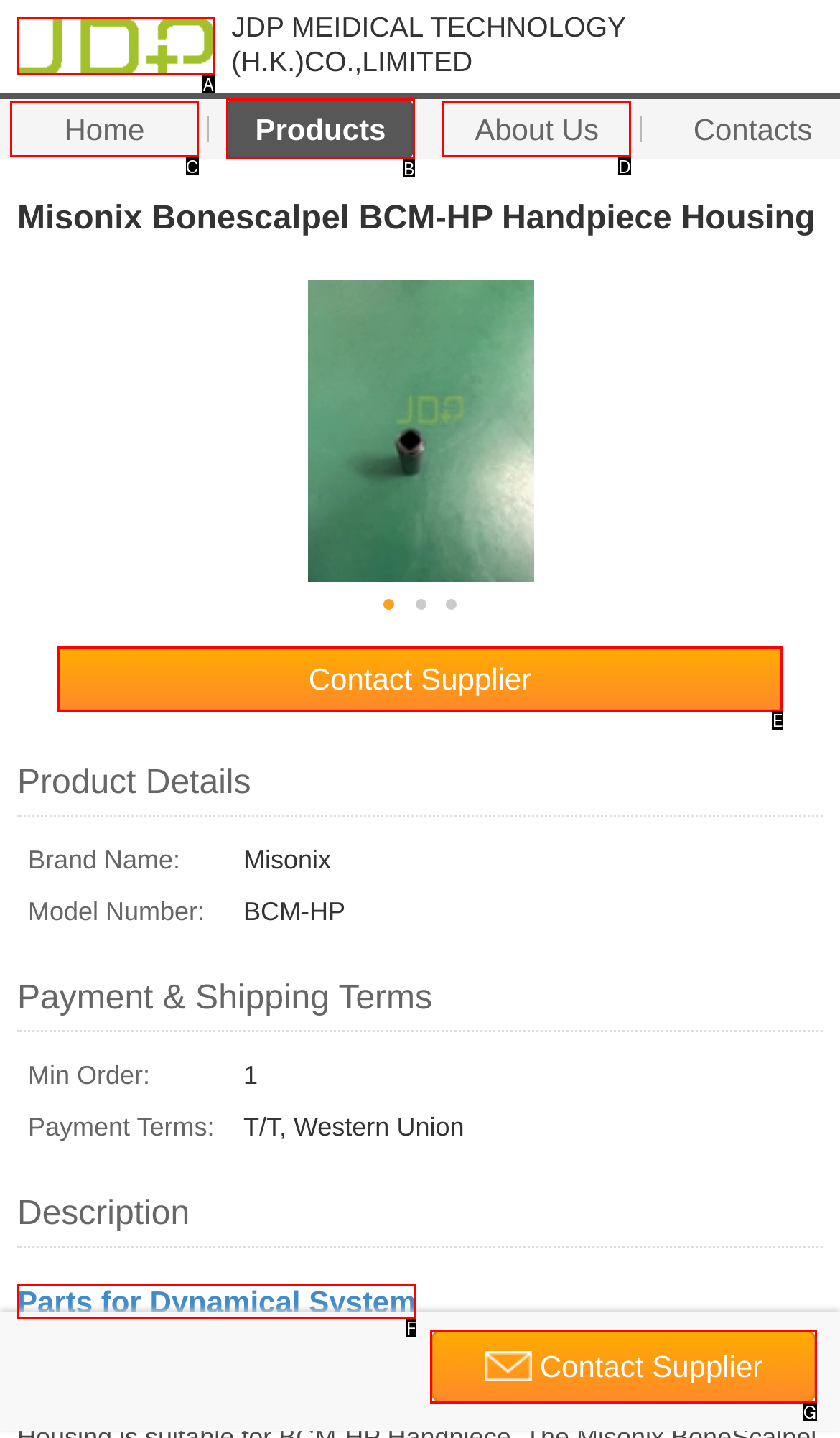From the given choices, determine which HTML element matches the description: Home. Reply with the appropriate letter.

C